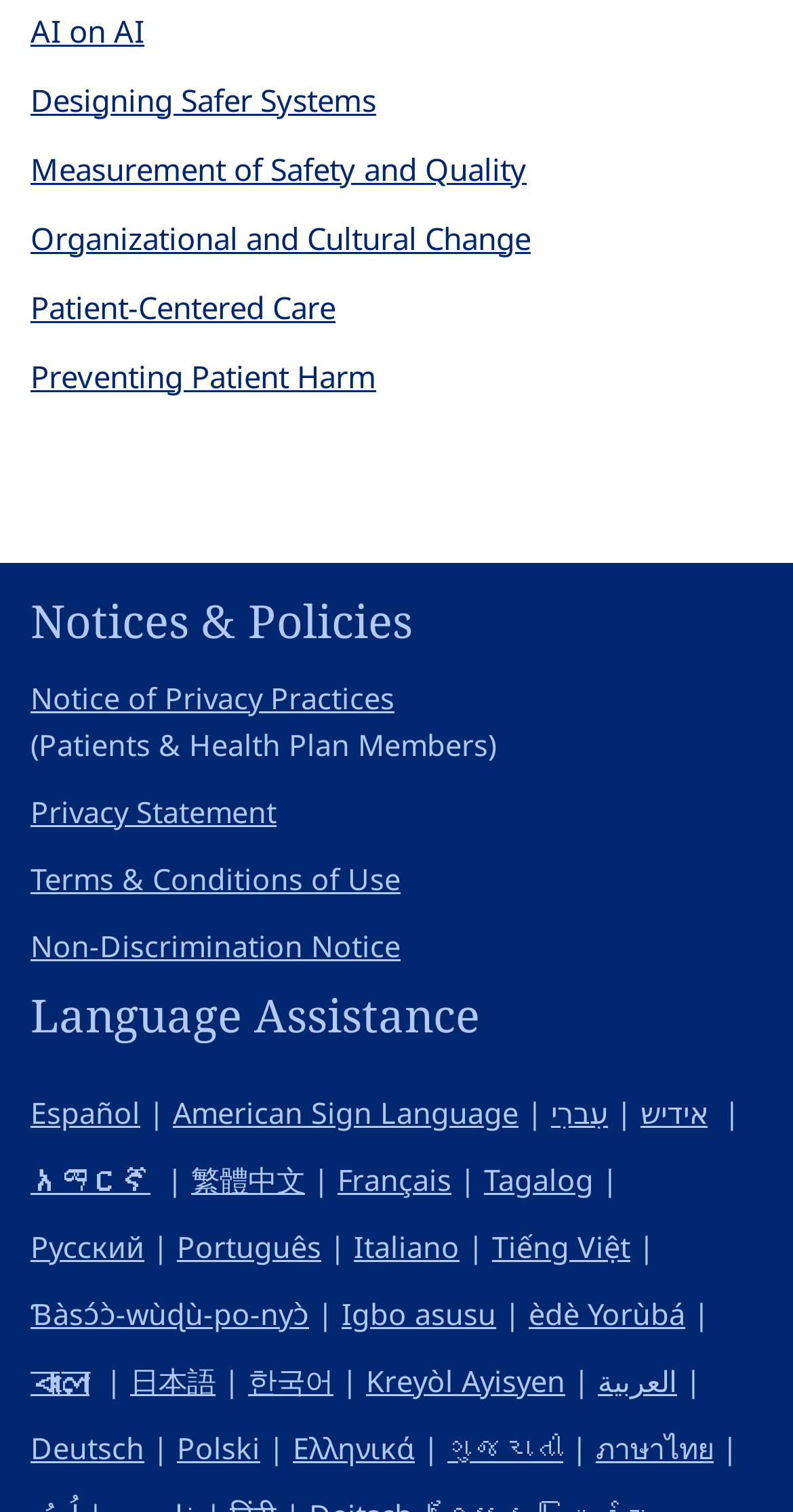What is the first link on the webpage?
From the image, provide a succinct answer in one word or a short phrase.

AI on AI